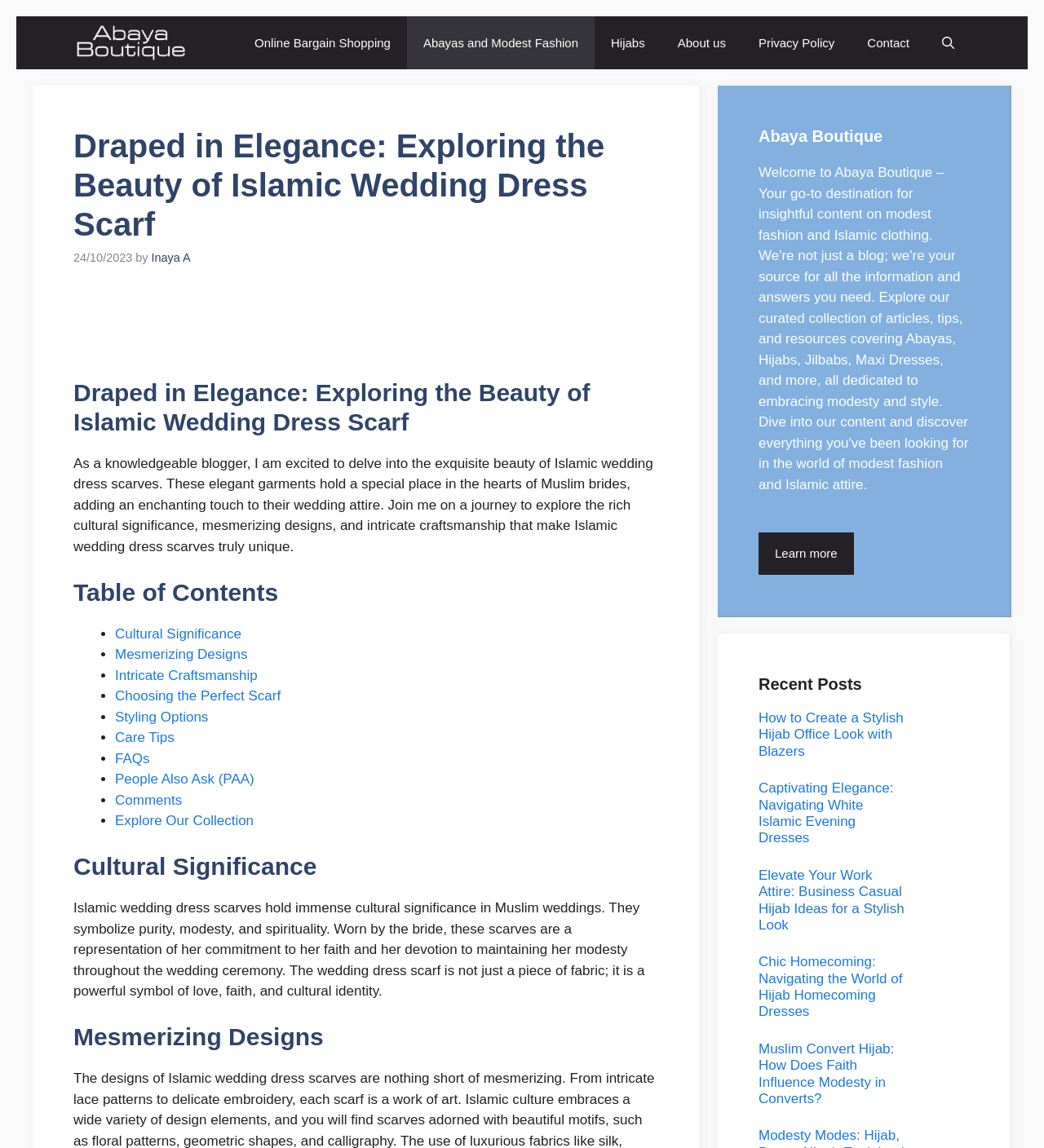Please identify the bounding box coordinates of the element that needs to be clicked to execute the following command: "Click on the 'Abayas and Modest Fashion' link". Provide the bounding box using four float numbers between 0 and 1, formatted as [left, top, right, bottom].

[0.39, 0.014, 0.57, 0.06]